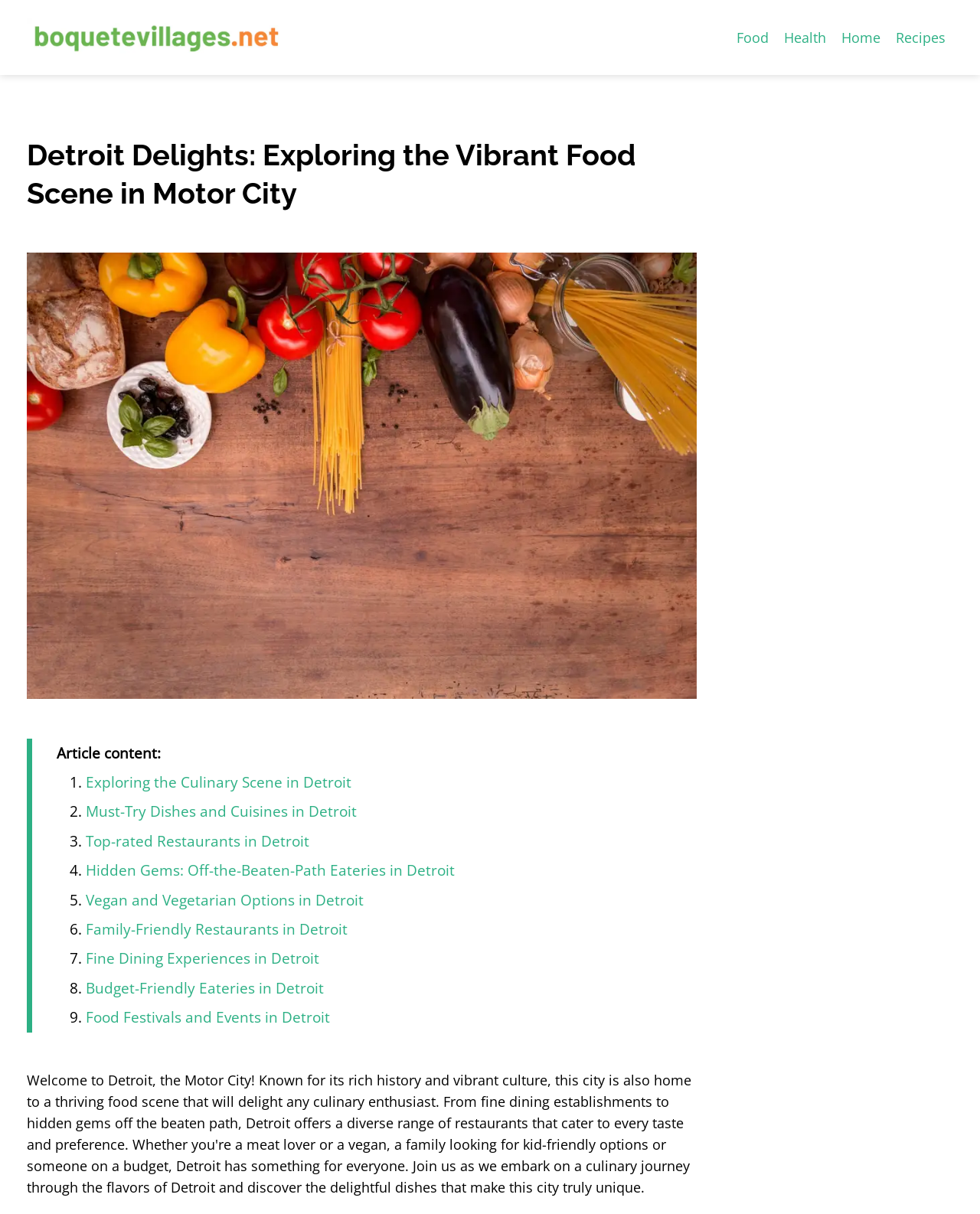Give a detailed account of the webpage, highlighting key information.

The webpage is about exploring the culinary scene in Detroit, featuring a guide to the city's top-rated restaurants, hidden gems, vegan options, family-friendly spots, and more. 

At the top left corner, there is a link to "boquetevillages.net" accompanied by an image. On the top right side, there are four links: "Food", "Health", "Home", and "Recipes", arranged horizontally. 

Below the links, there is a heading that reads "Detroit Delights: Exploring the Vibrant Food Scene in Motor City". Next to the heading, there is a large image related to "Detroit Restaurants". 

The main content of the webpage is an article that starts with the title "Article content:". The article is divided into nine sections, each marked with a numbered list marker (1 to 9). Each section is a link to a specific topic, such as "Exploring the Culinary Scene in Detroit", "Must-Try Dishes and Cuisines in Detroit", "Top-rated Restaurants in Detroit", and so on. These links are arranged vertically, with the list markers aligned to the left.